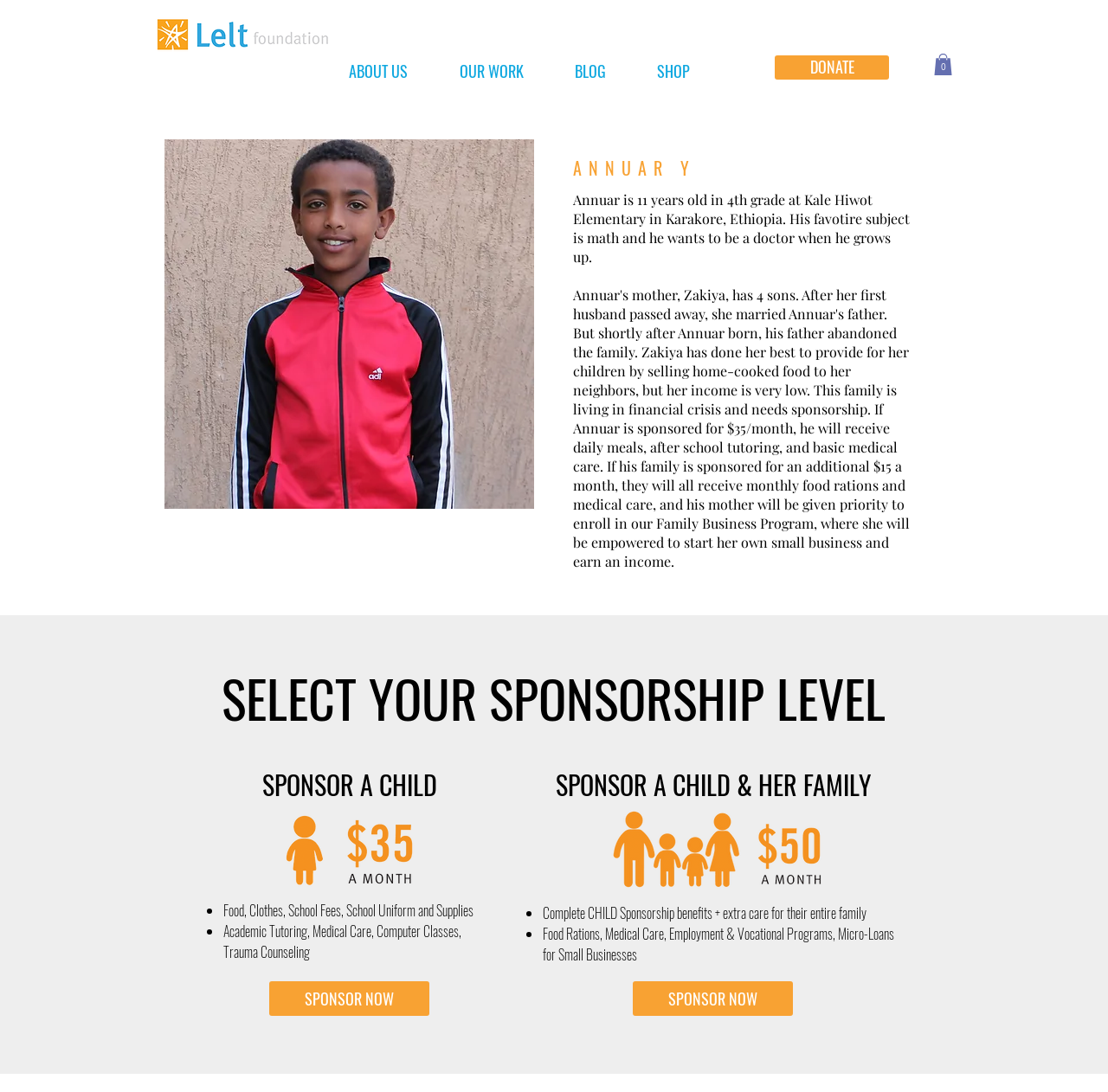Using the details from the image, please elaborate on the following question: What is the purpose of the 'SPONSOR NOW' link?

I found the answer by looking at the context of the 'SPONSOR NOW' link, which is surrounded by text that describes the benefits of sponsoring a child, suggesting that the link is intended to allow users to sponsor a child.